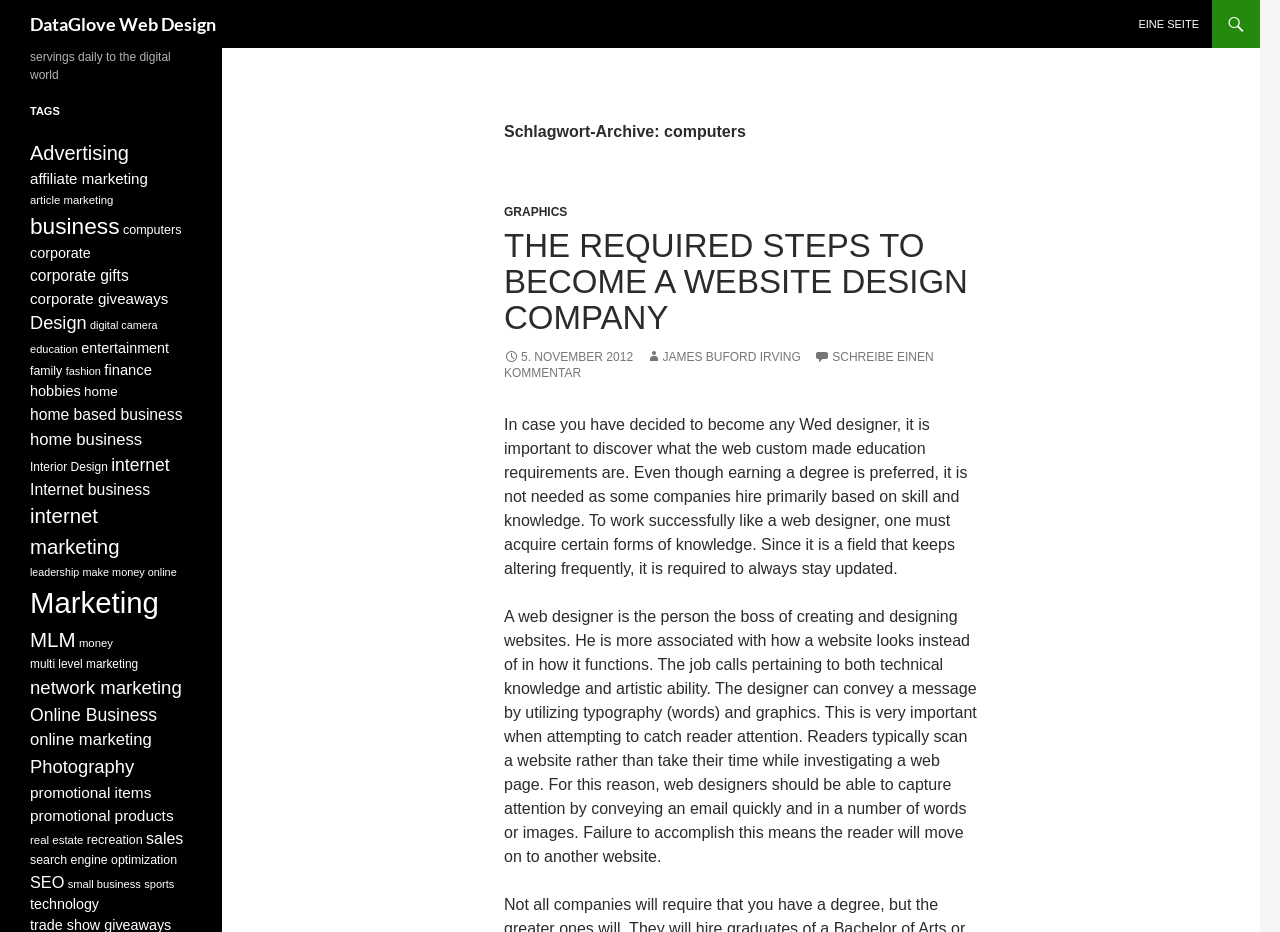Please identify the bounding box coordinates of the clickable area that will allow you to execute the instruction: "write a comment on the article".

[0.394, 0.376, 0.729, 0.408]